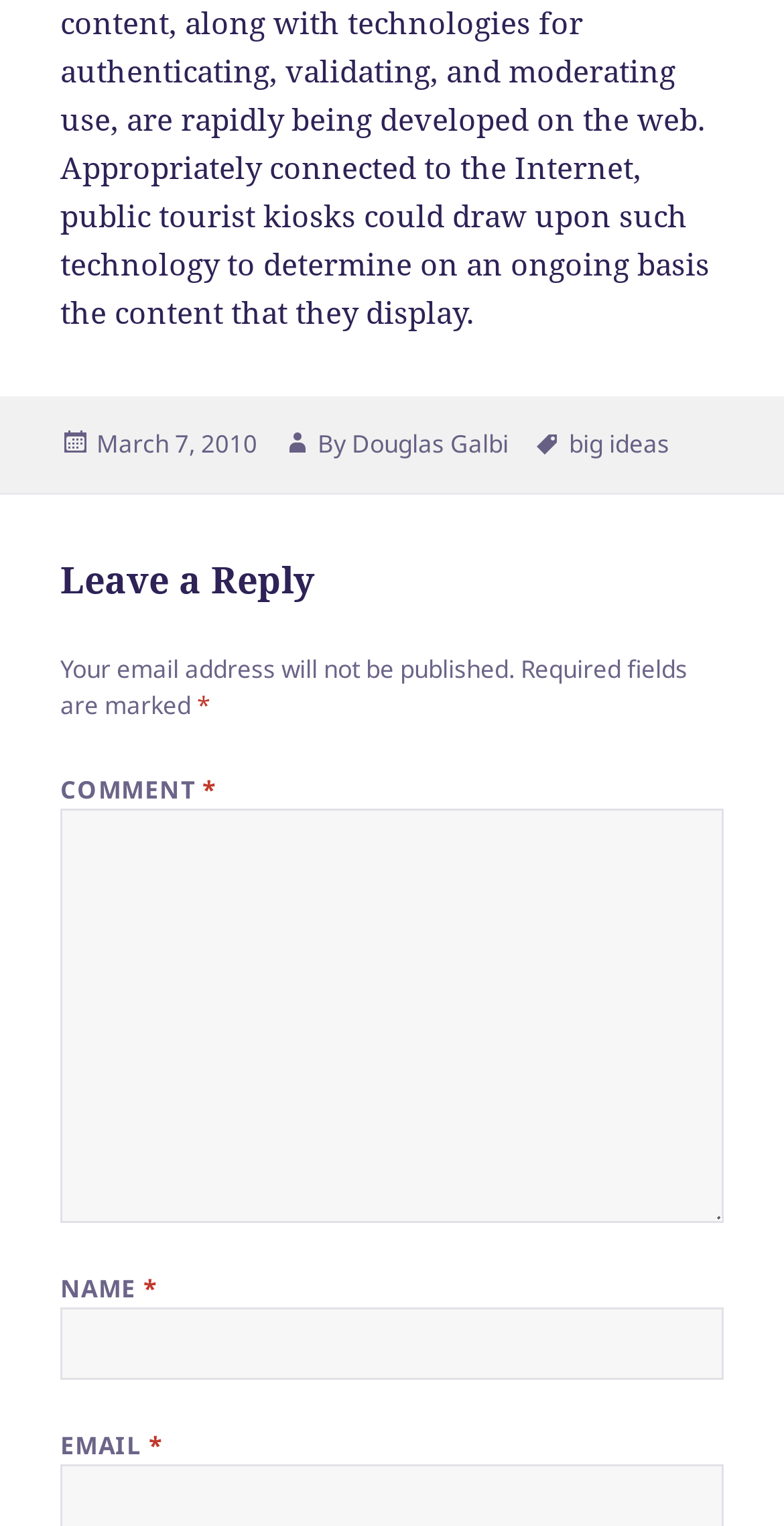How many required fields are there in the comment form?
Give a detailed and exhaustive answer to the question.

The comment form has three required fields, which are marked with an asterisk (*). These fields are COMMENT, NAME, and EMAIL.